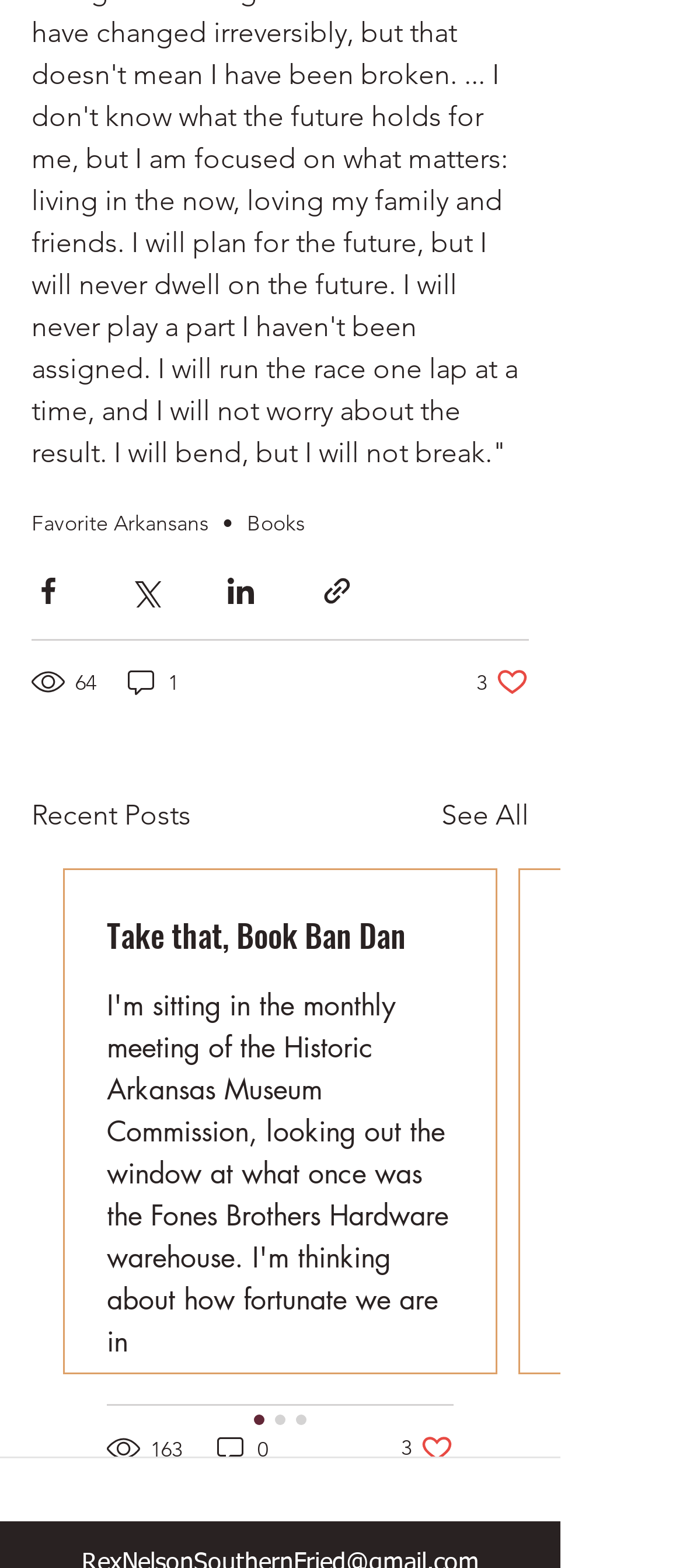Determine the bounding box coordinates of the target area to click to execute the following instruction: "View all recent posts."

[0.646, 0.507, 0.774, 0.534]